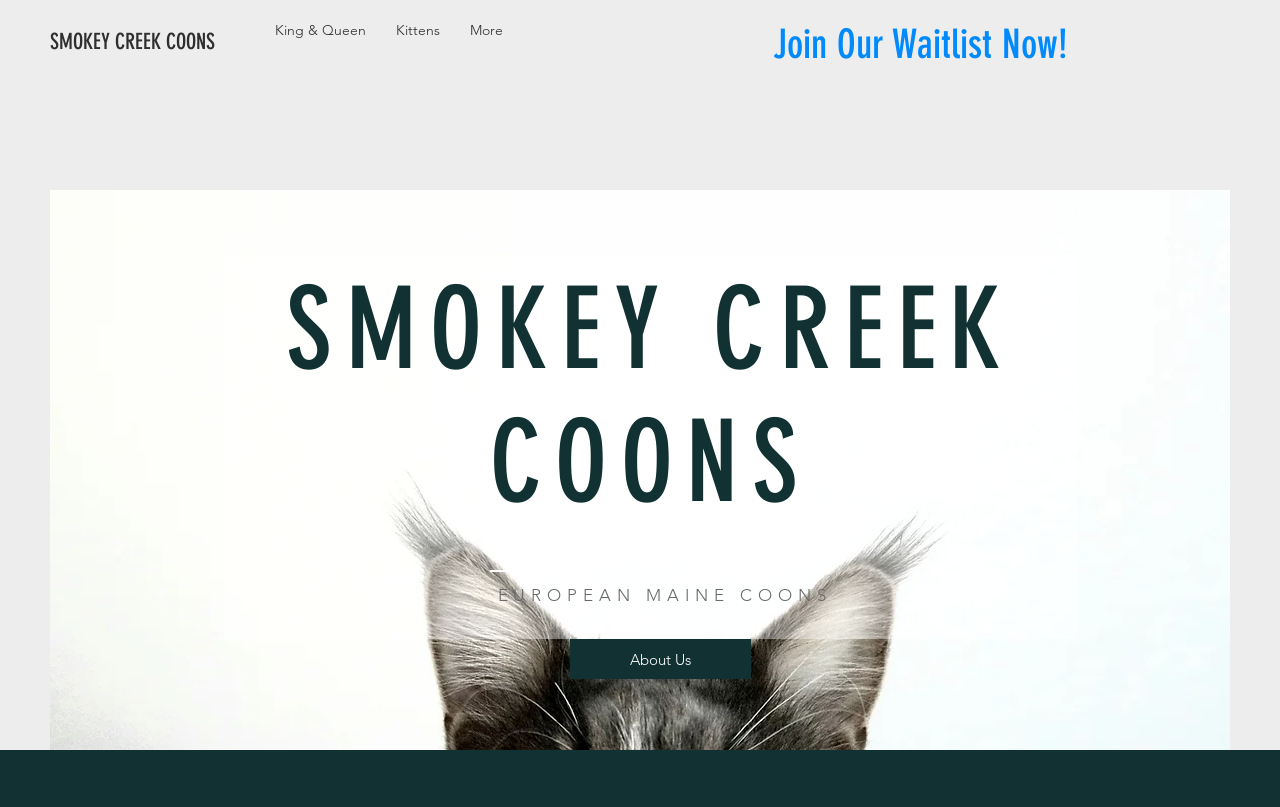Please determine the bounding box coordinates for the element with the description: "King & Queen".

[0.203, 0.017, 0.298, 0.057]